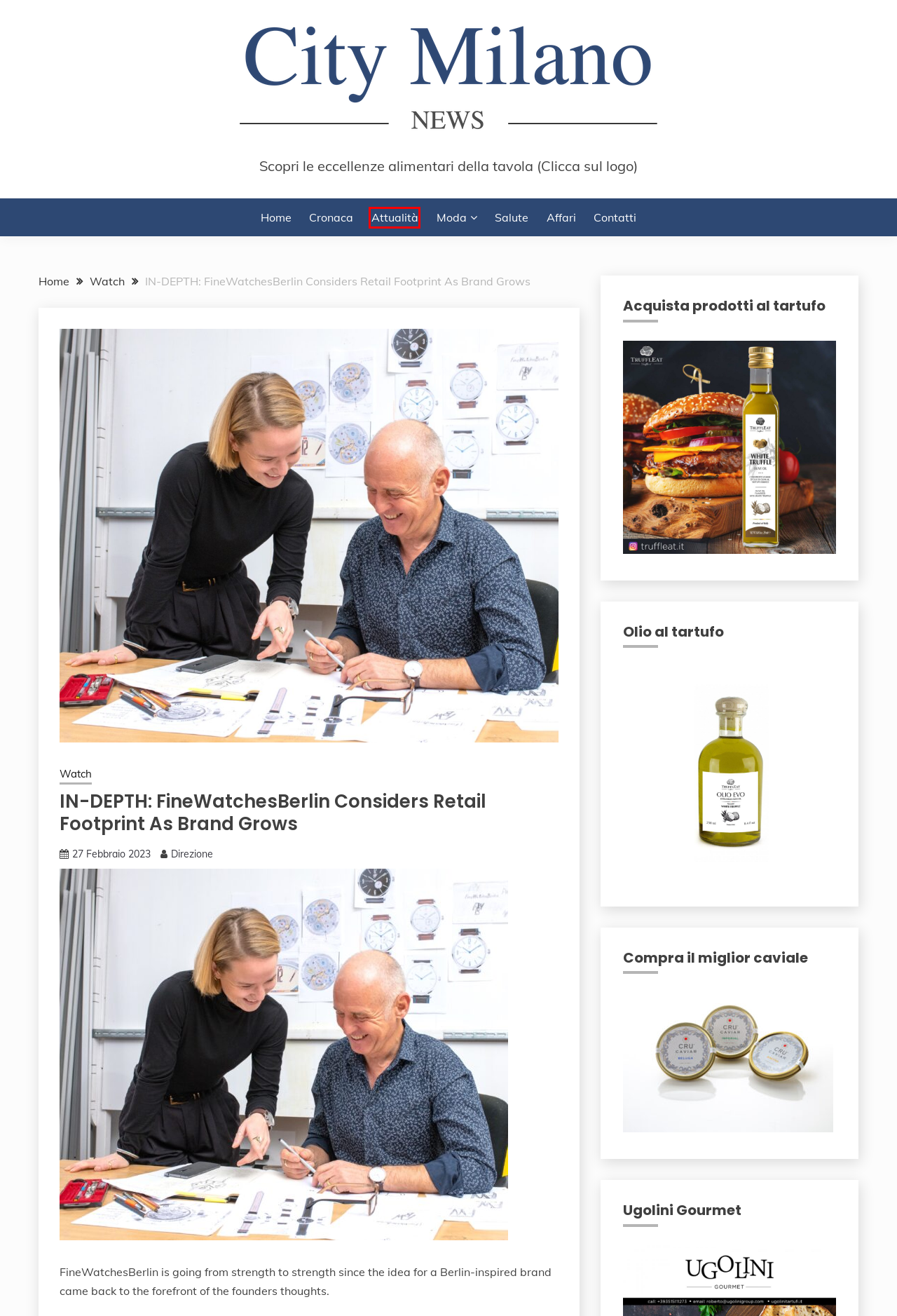You are presented with a screenshot of a webpage with a red bounding box. Select the webpage description that most closely matches the new webpage after clicking the element inside the red bounding box. The options are:
A. Contatti
B. Attualità
C. Cronaca
D. Affari
E. Salute
F. TrufflEAT® - The meeting point for truffle lovers
G. Moda
H. Watch

B